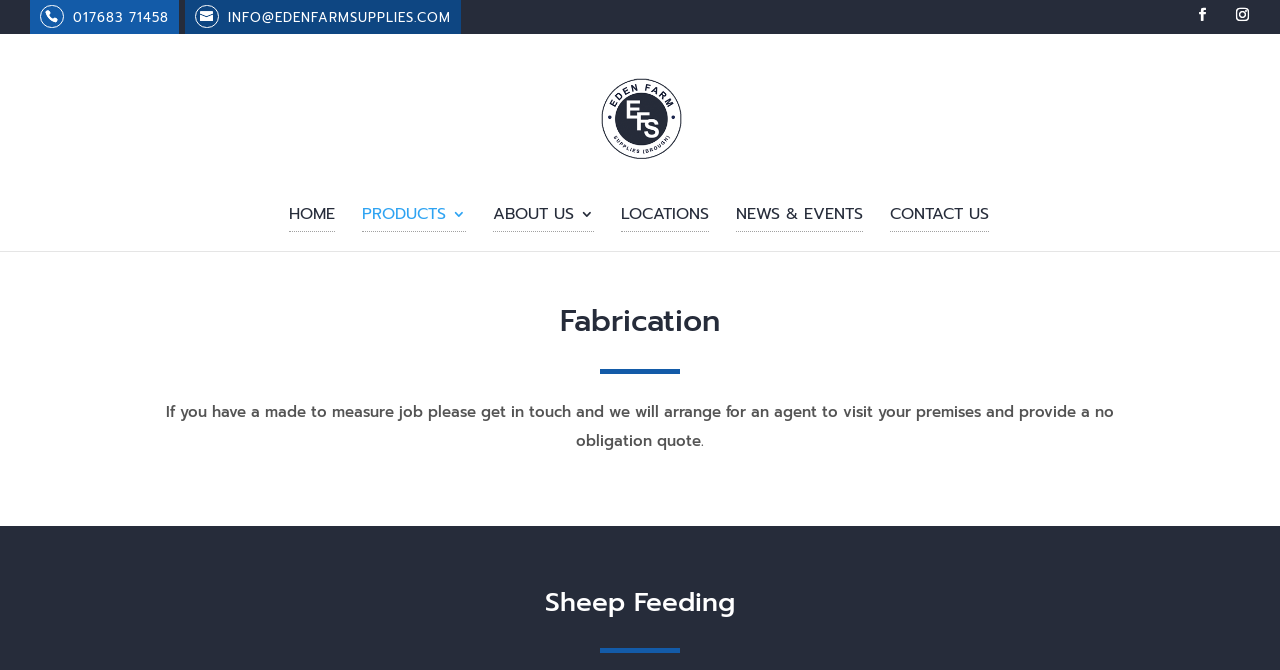Explain the webpage in detail.

The webpage is about Eden Farm Supplies, a company providing farming and agricultural fabrication services in the UK. At the top left, there is a phone number "017683 71458" and an email address "INFO@EDENFARMSUPPLIES.COM" for contact information. 

To the right of the contact information, there is a link to the company's homepage, "Eden Farm Supplies", accompanied by the company's logo. Below the logo, there is a navigation menu with five links: "HOME", "PRODUCTS 3", "ABOUT US", "LOCATIONS", and "NEWS & EVENTS", followed by "CONTACT US" at the far right.

Below the navigation menu, there is a section with a heading "Fabrication" at the top left. Underneath the heading, there is a paragraph of text describing the company's fabrication services, stating that they can provide a no-obligation quote for made-to-measure jobs. 

Further down, there is a section with a heading "Sheep Feeding" at the top left.